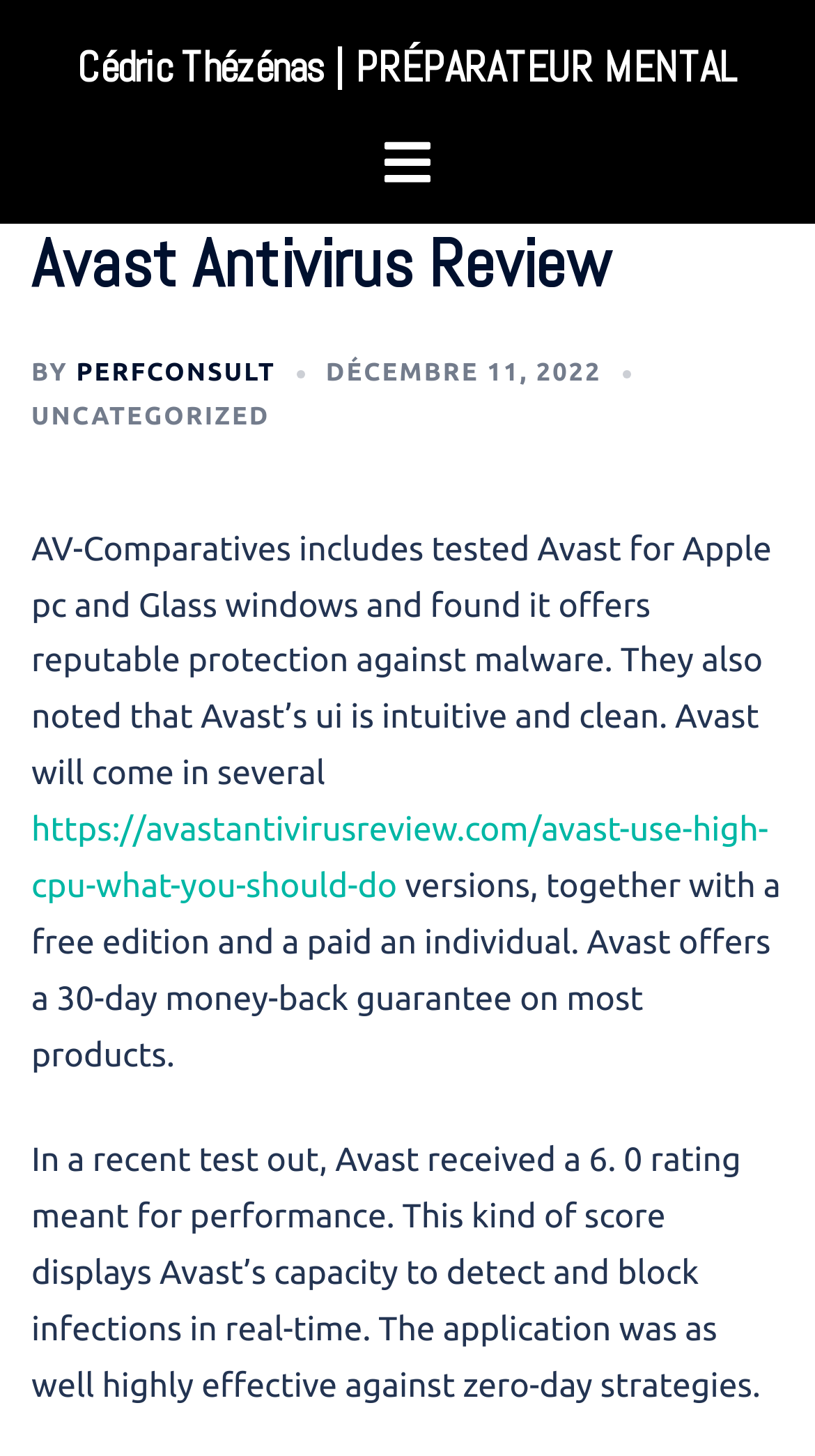Elaborate on the webpage's design and content in a detailed caption.

The webpage is a review of Avast Antivirus, written by Cédric Thézénas, a mental preparateur. At the top left of the page, there is a heading with the author's name and title. Below it, there is a link with the same text. 

To the right of the author's name, there is a toggle menu button with an accompanying image. 

Below the author's information, there is a header section that spans the width of the page. It contains a heading with the title "Avast Antivirus Review", followed by the text "BY" and a link to the author's name, "PERFCONSULT". Next to it, there is a link to the date "DÉCEMBRE 11, 2022", which also contains a time element. Below the date, there is a link to the category "UNCATEGORIZED".

The main content of the page starts below the header section. It consists of a block of text that describes Avast's performance in a test by AV-Comparatives, highlighting its protection against malware and its intuitive user interface. Below this text, there is a link to another article about Avast's high CPU usage. The text continues, describing the different versions of Avast, including a free and paid version, and a 30-day money-back guarantee.

The final paragraph describes Avast's performance in a recent test, where it received a 6.0 rating for its ability to detect and block infections in real-time, and its effectiveness against zero-day strategies.